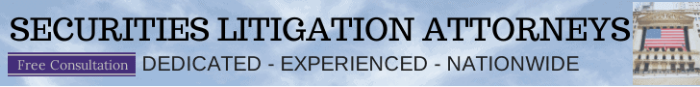Describe the scene depicted in the image with great detail.

The image prominently displays a banner for "SECURITIES LITIGATION ATTORNEYS," highlighting their services. The text emphasizes key qualities such as being "DEDICATED," "EXPERIENCED," and "NATIONWIDE." Additionally, it promotes a "Free Consultation," indicating an inviting approach for potential clients seeking legal assistance in securities litigation. The backdrop suggests a professional atmosphere, with a hint of a patriotic element, given the imagery of the American flag in the corner, reinforcing the attorneys' commitment to serving clients across the country. This banner captures the essence of legal expertise in the field of securities law, aiming to attract individuals in need of qualified representation.